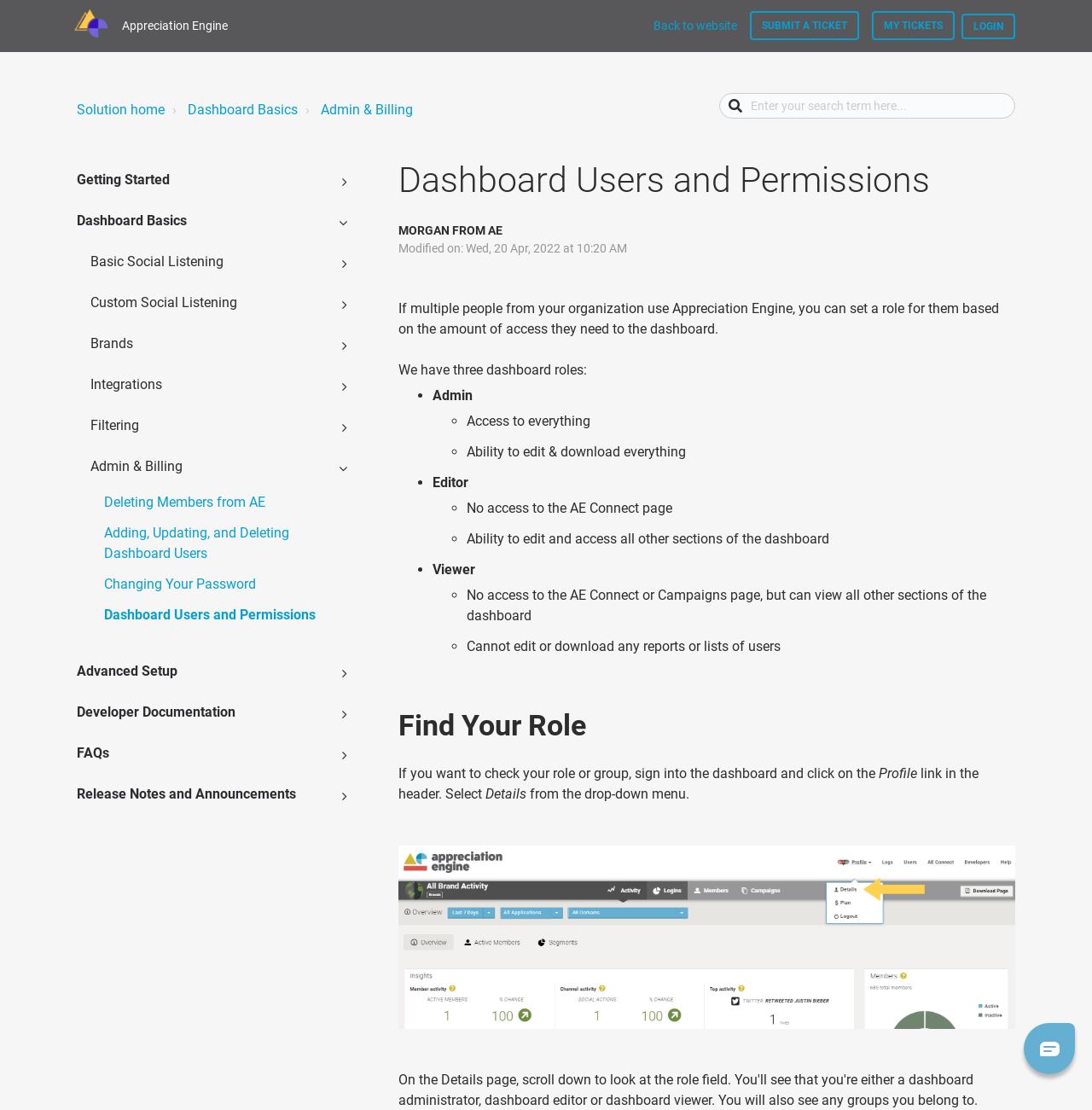Please identify the bounding box coordinates of the area that needs to be clicked to fulfill the following instruction: "Visit Instagram."

None